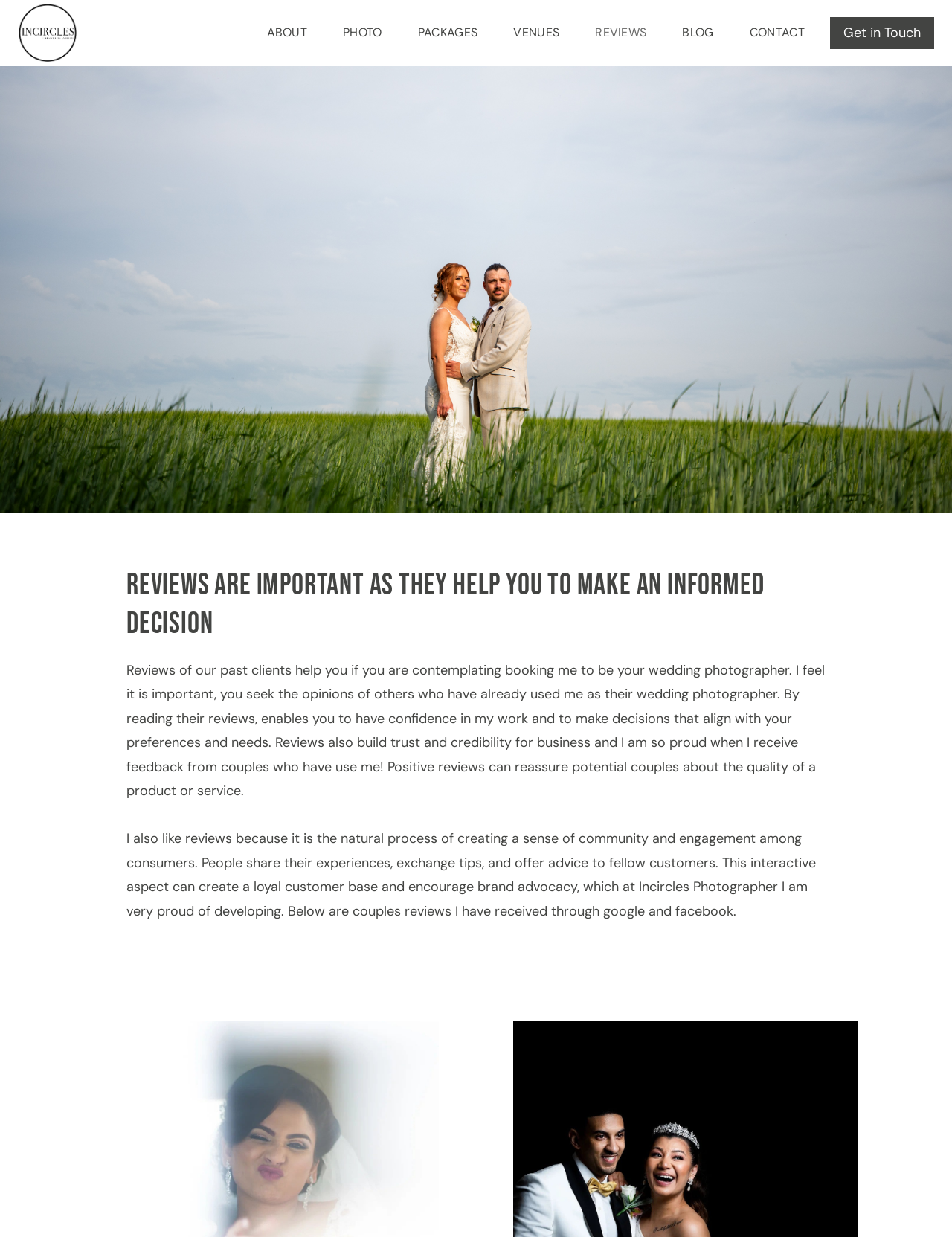Could you determine the bounding box coordinates of the clickable element to complete the instruction: "Click on the 'ABOUT' link"? Provide the coordinates as four float numbers between 0 and 1, i.e., [left, top, right, bottom].

[0.261, 0.012, 0.342, 0.041]